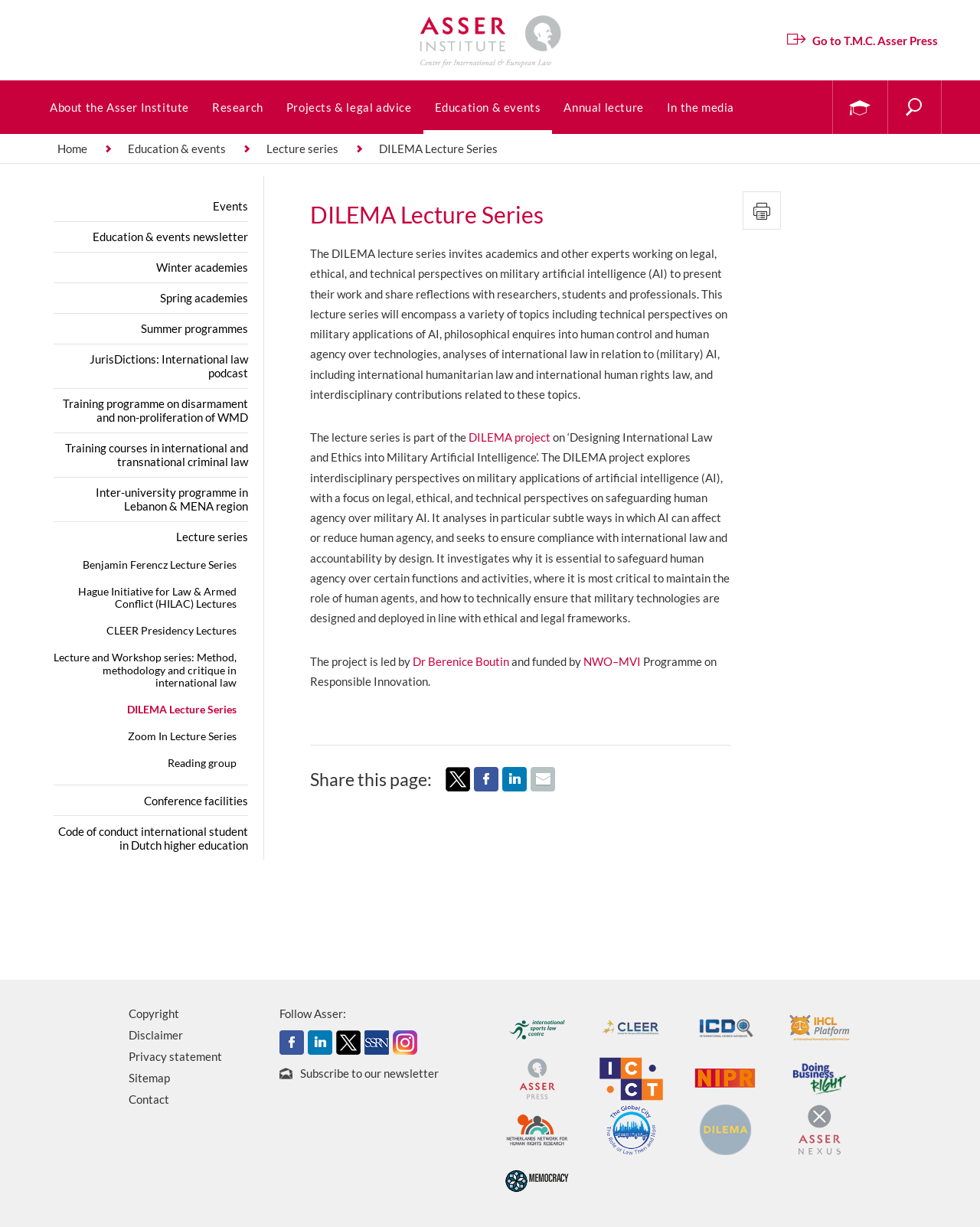Please respond to the question with a concise word or phrase:
Who is the leader of the DILEMA project?

Dr Berenice Boutin